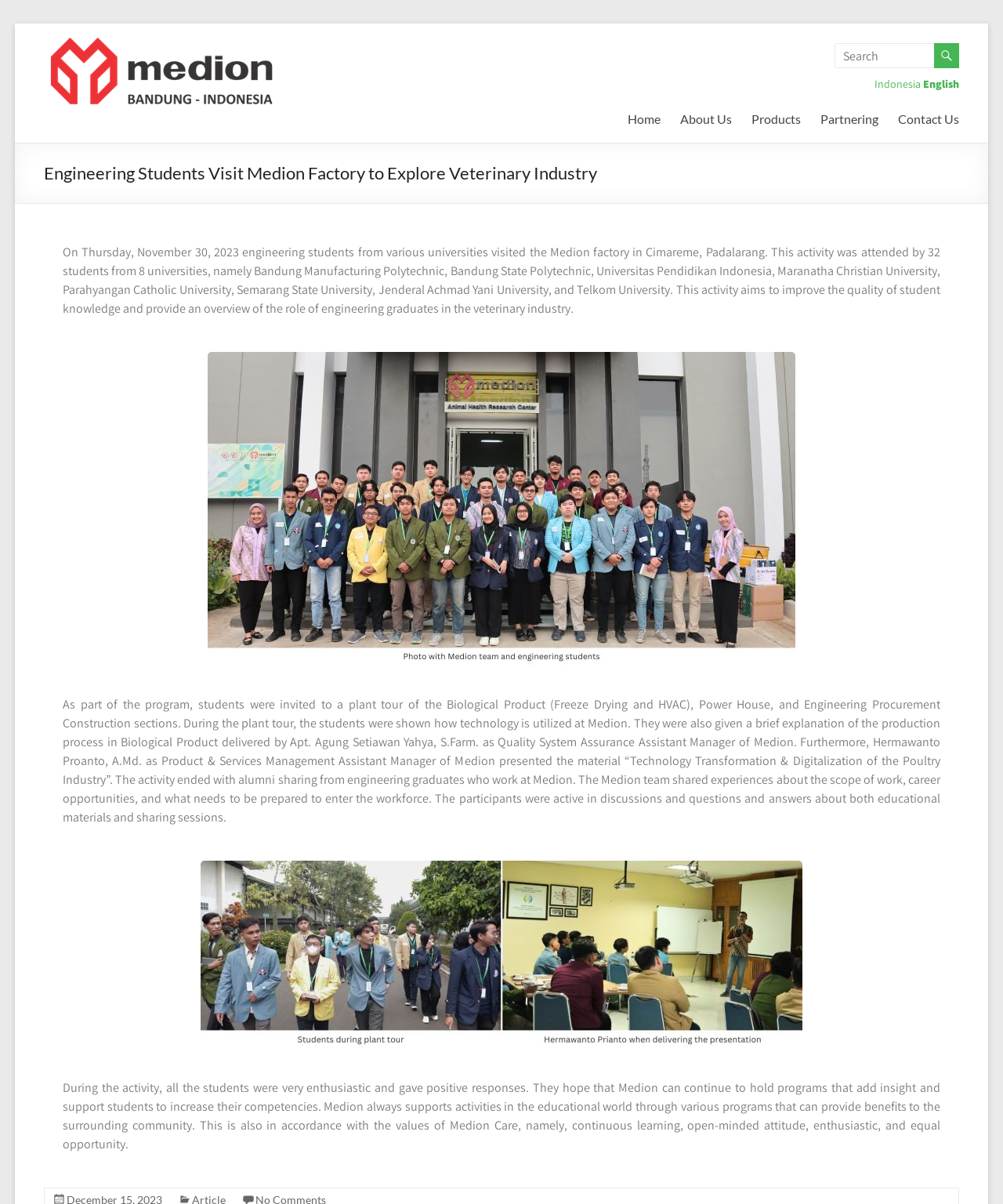Identify and provide the text content of the webpage's primary headline.

Engineering Students Visit Medion Factory to Explore Veterinary Industry